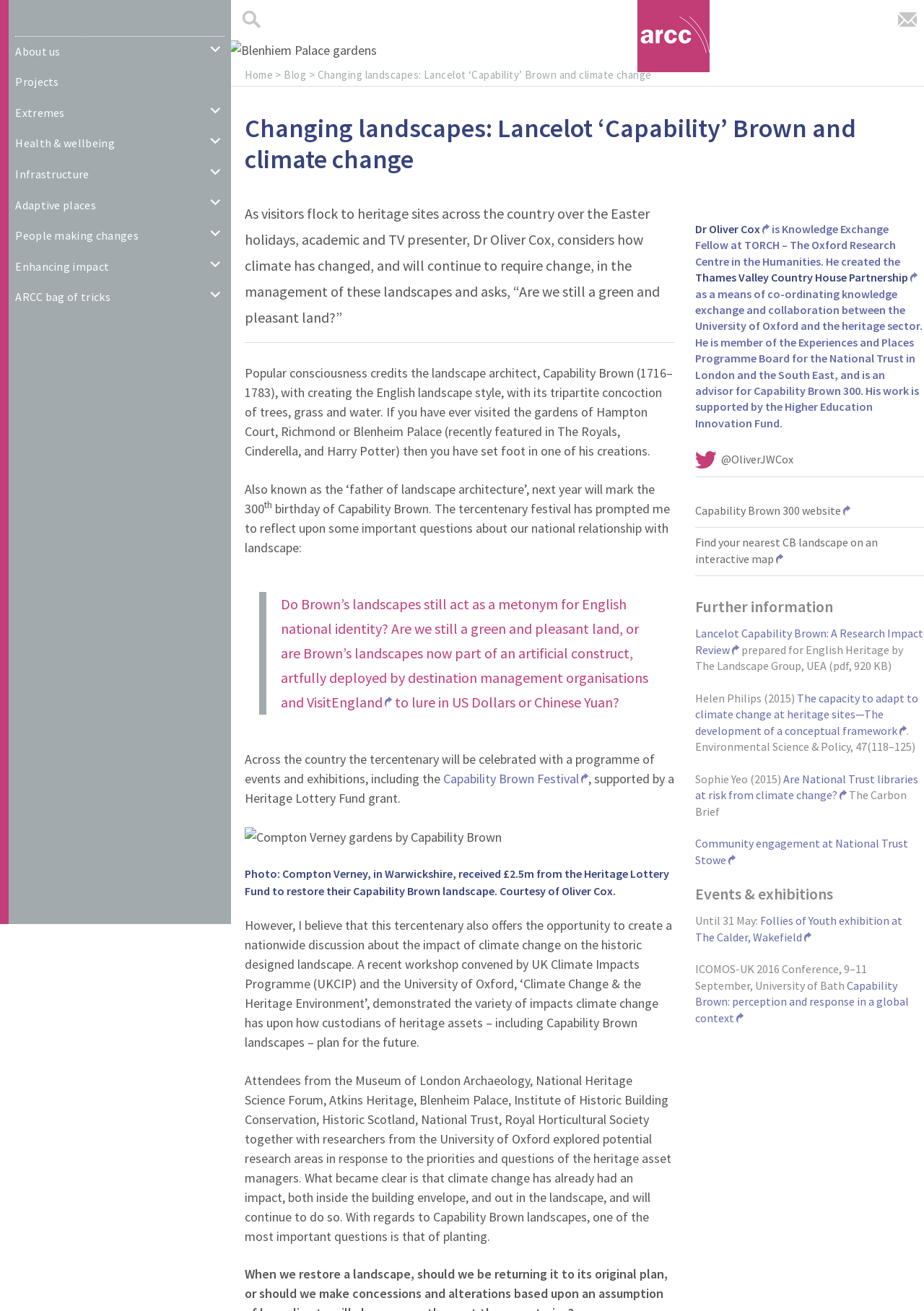Create a detailed description of the webpage's content and layout.

The webpage is about Lancelot "Capability" Brown and climate change, with a focus on the impact of climate change on historic landscapes. At the top of the page, there is a navigation menu with links to "About us", "Projects", "Extremes", and other categories. Below the menu, there is a search bar and an ARCC logo.

The main content of the page is divided into two columns. The left column features a heading "Changing landscapes: Lancelot ‘Capability’ Brown and climate change" and a series of paragraphs discussing the topic. The text is written by Dr. Oliver Cox, a Knowledge Exchange Fellow at the University of Oxford, and explores how climate change is affecting historic landscapes, including those designed by Capability Brown. The article mentions the upcoming tercentenary of Brown's birth and the need for a nationwide discussion about the impact of climate change on these landscapes.

The right column features a series of links and resources related to the topic, including links to the Capability Brown Festival, the UK Climate Impacts Programme, and the National Trust. There are also links to further information, such as research papers and articles, as well as events and exhibitions related to the topic.

Throughout the page, there are several images, including a photo of Blenheim Palace gardens and an image of Compton Verney gardens, which were designed by Capability Brown. The page also features a heading "Further information" and a section on "Events & exhibitions" with links to relevant events and exhibitions.